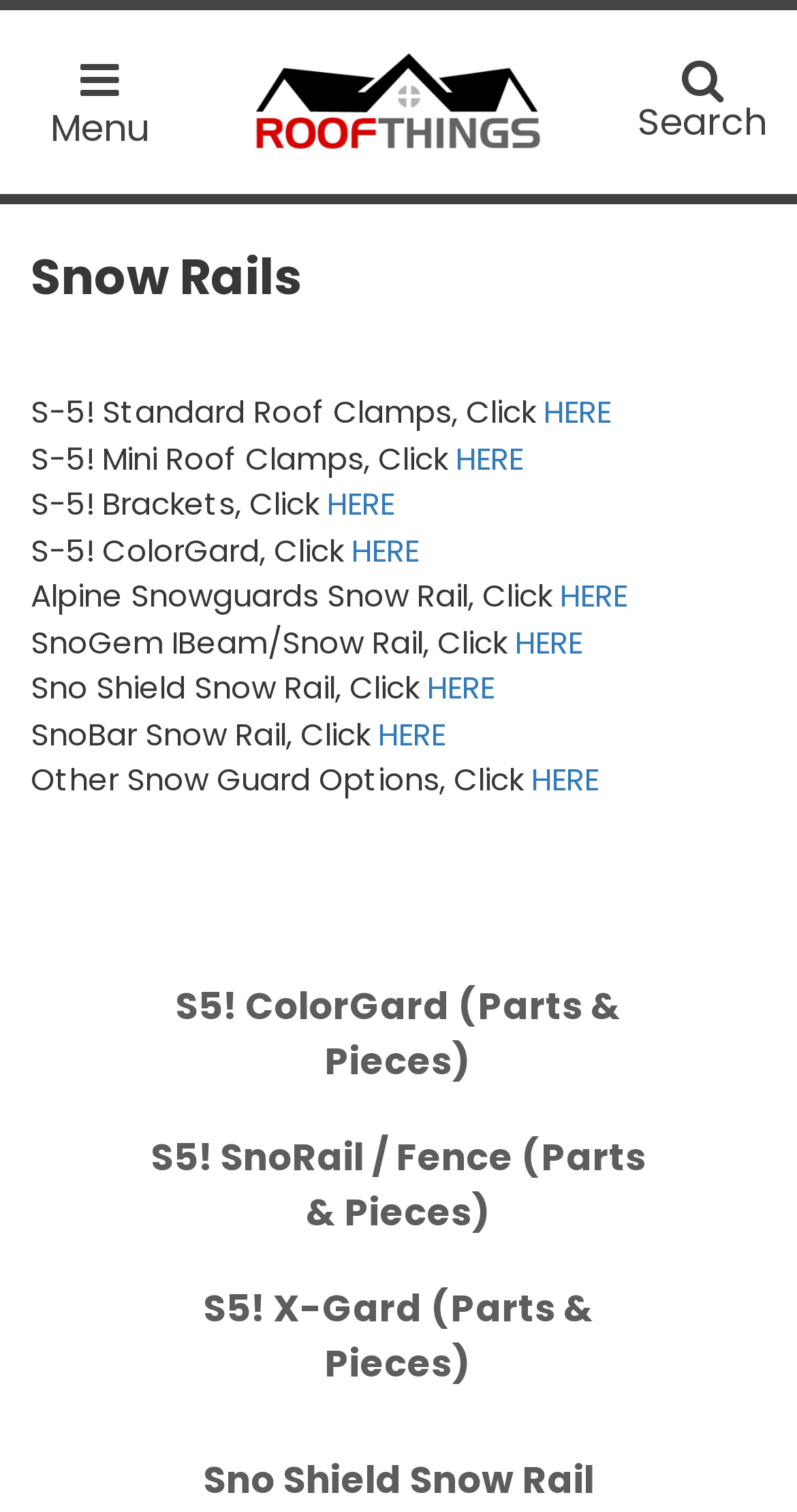Determine the bounding box coordinates of the element that should be clicked to execute the following command: "Explore S5! ColorGard parts and pieces".

[0.154, 0.647, 0.846, 0.72]